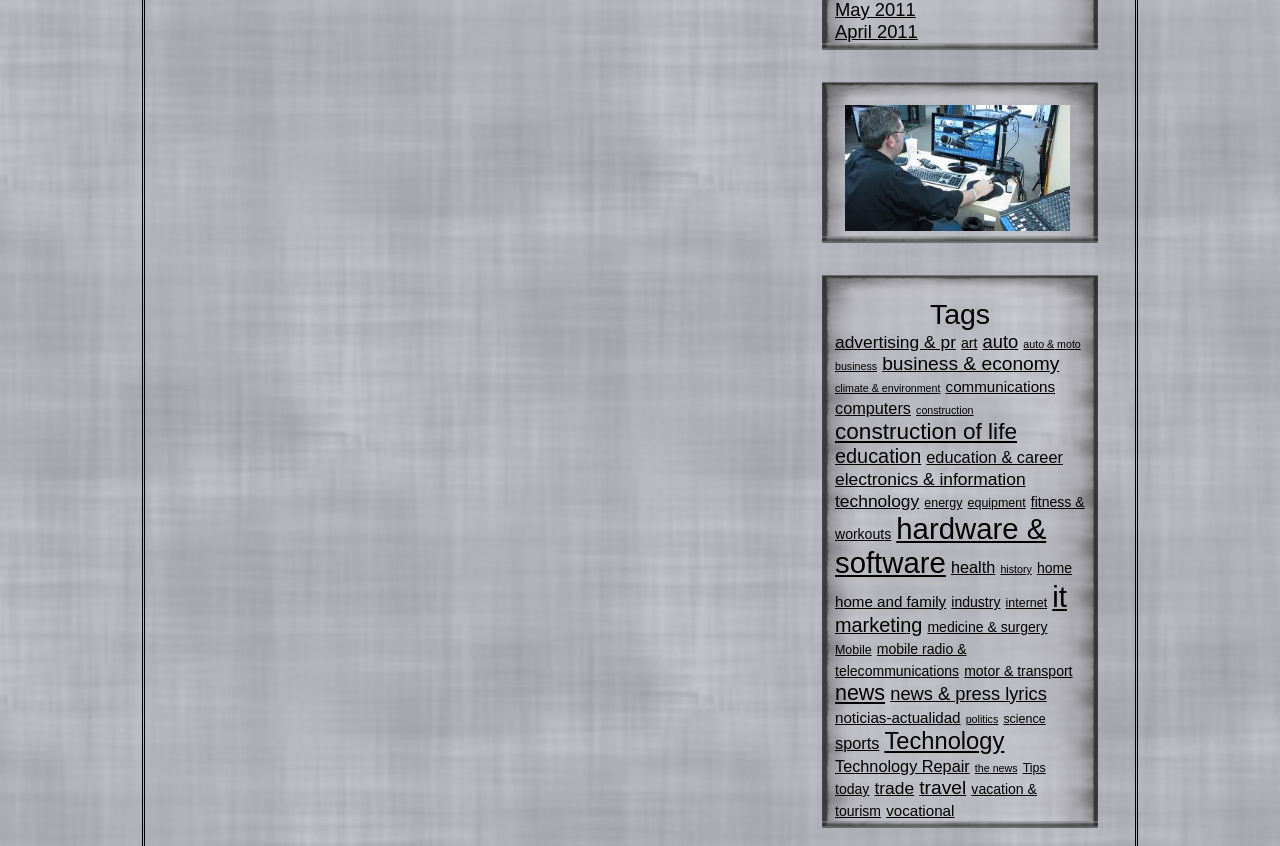Determine the bounding box coordinates for the area you should click to complete the following instruction: "View 'construction of life'".

[0.652, 0.495, 0.795, 0.525]